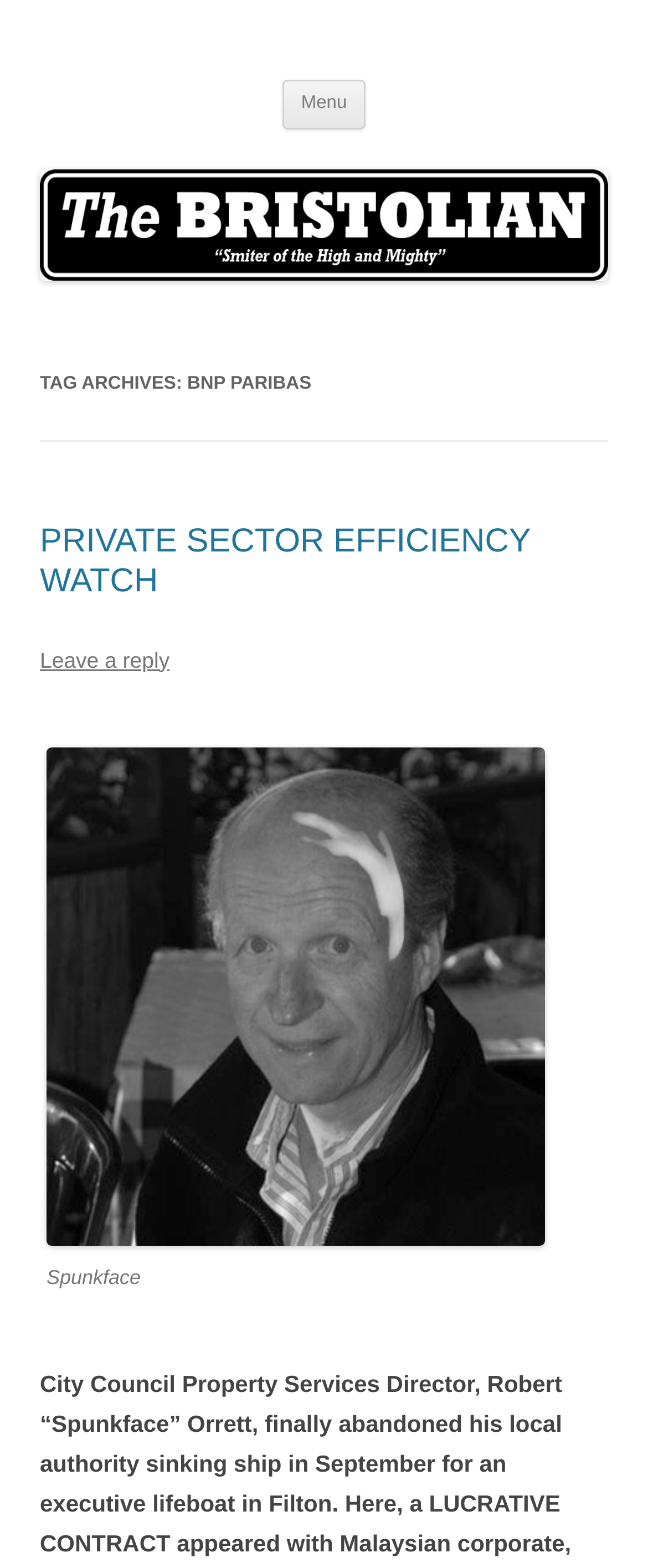For the element described, predict the bounding box coordinates as (top-left x, top-left y, bottom-right x, bottom-right y). All values should be between 0 and 1. Element description: alt="About" name="Image3"

None